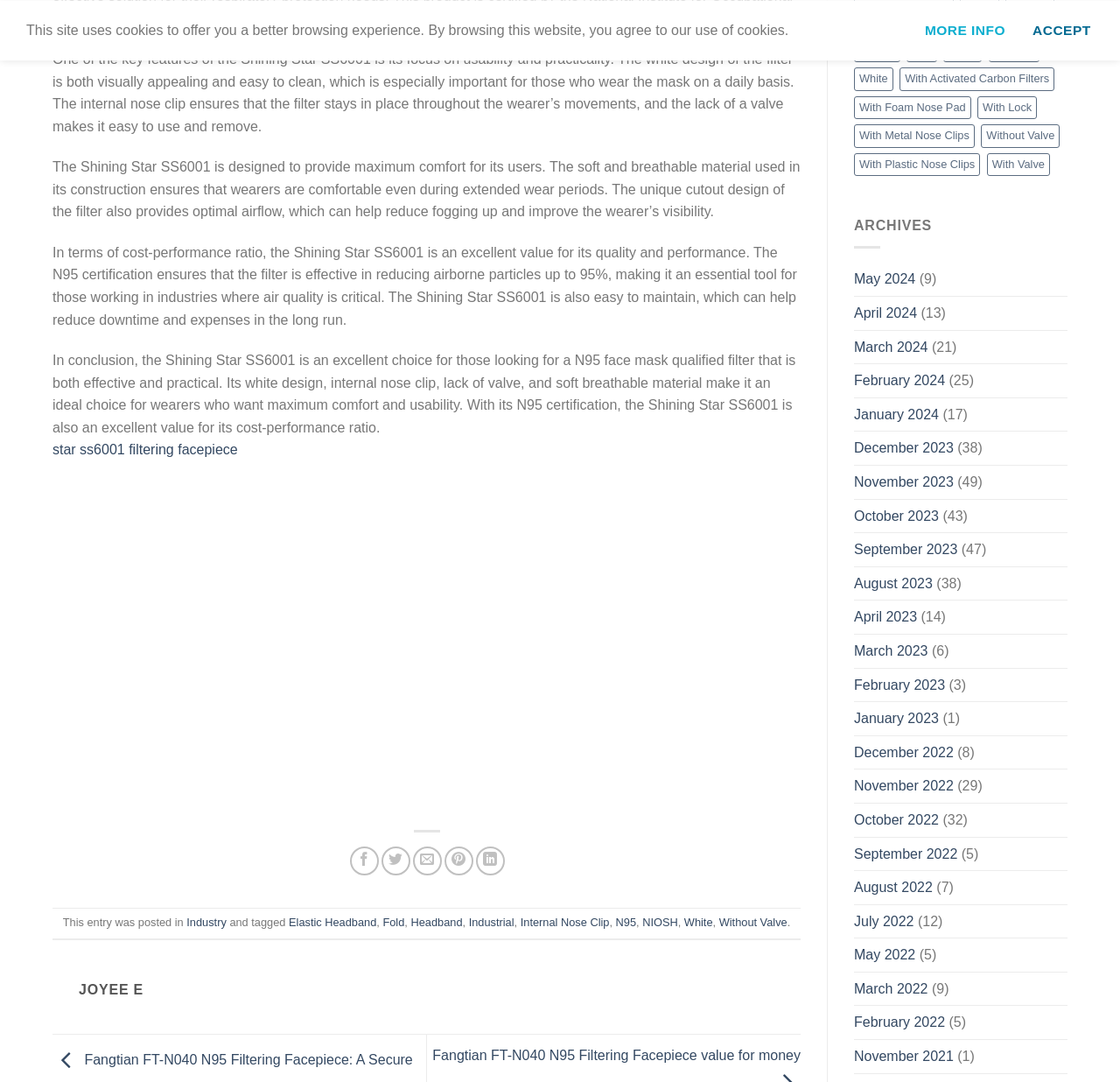Provide a brief response to the question using a single word or phrase: 
What is the main feature of the Shining Star SS6001?

Usability and practicality